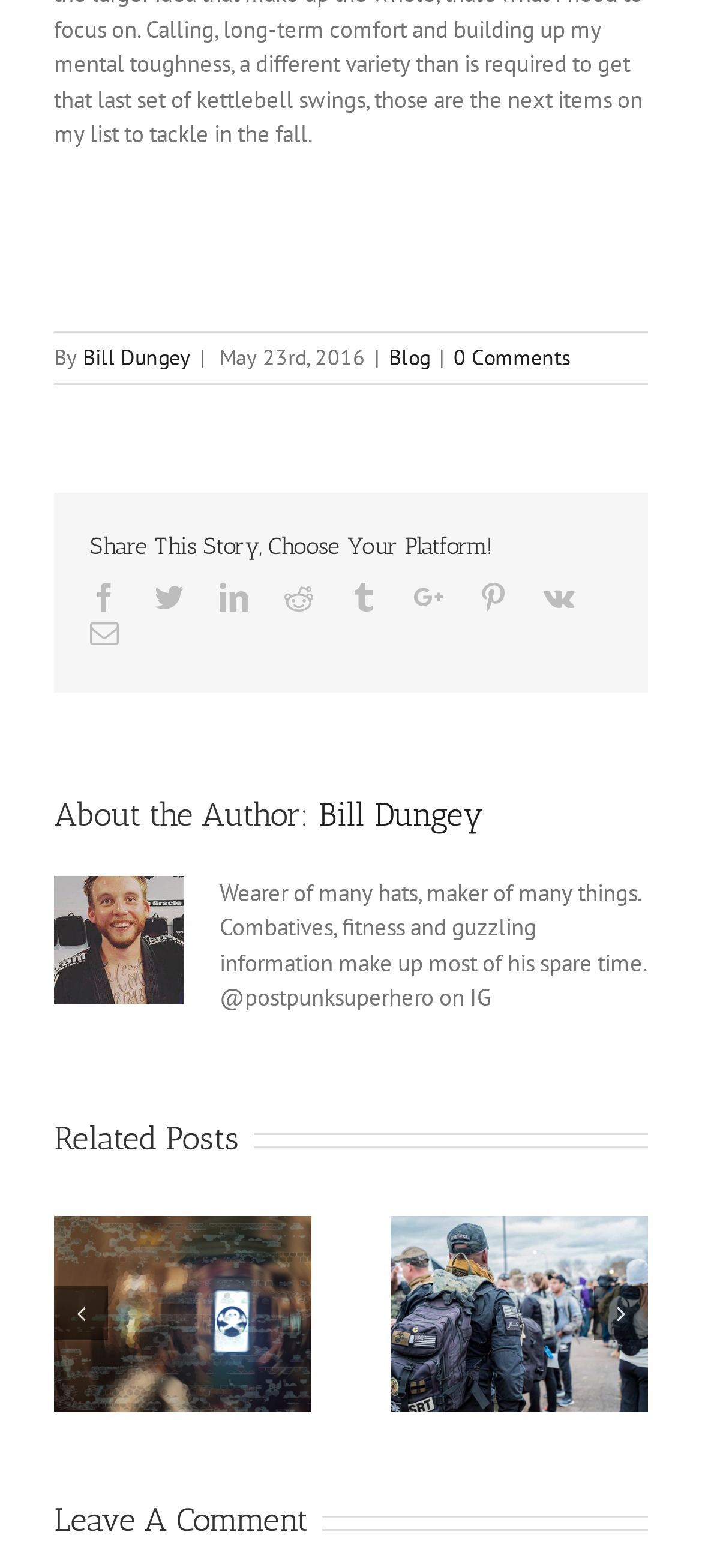Answer the question below using just one word or a short phrase: 
How many social media platforms are available to share the story?

9